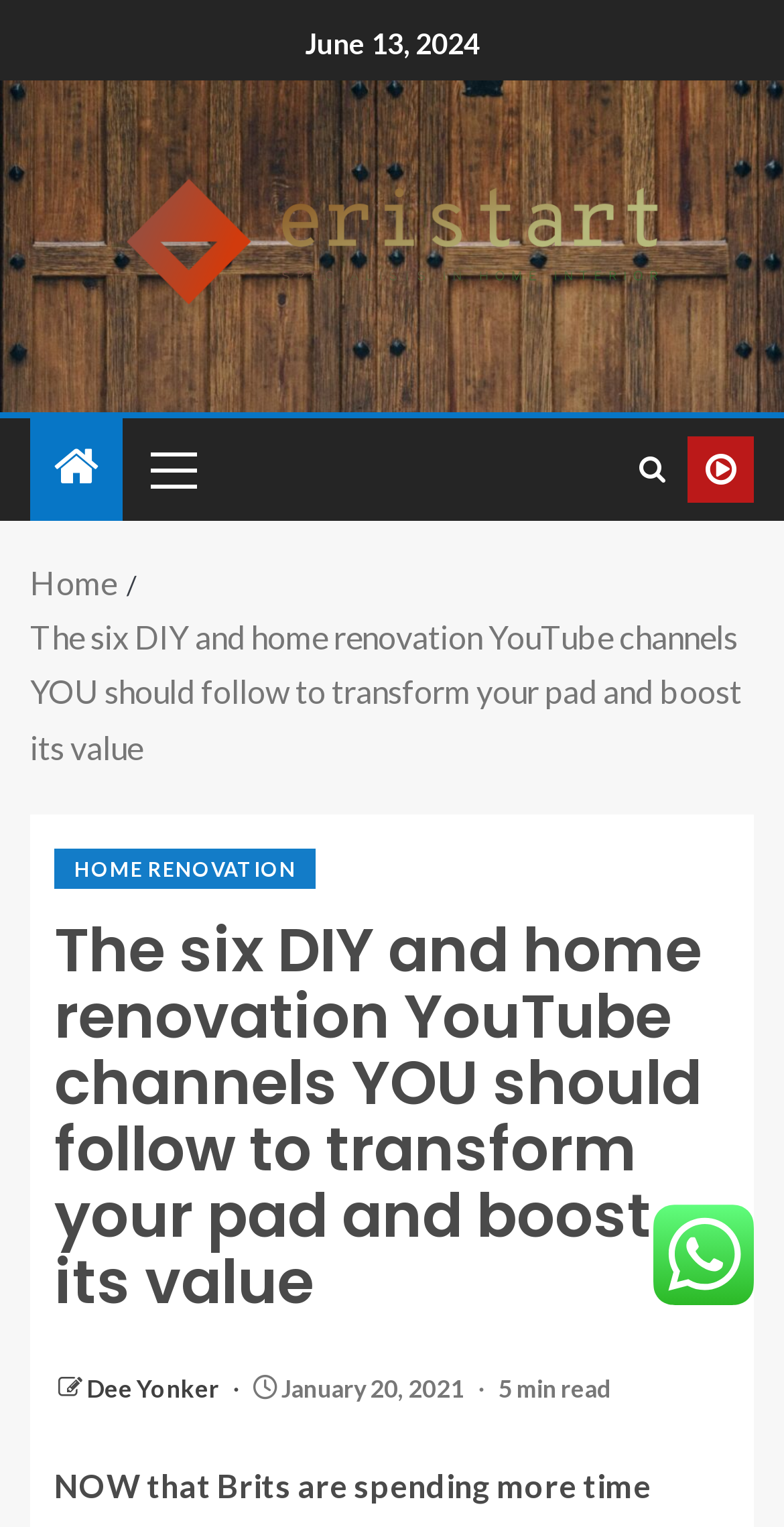Can you find the bounding box coordinates of the area I should click to execute the following instruction: "View the primary menu"?

[0.167, 0.274, 0.269, 0.34]